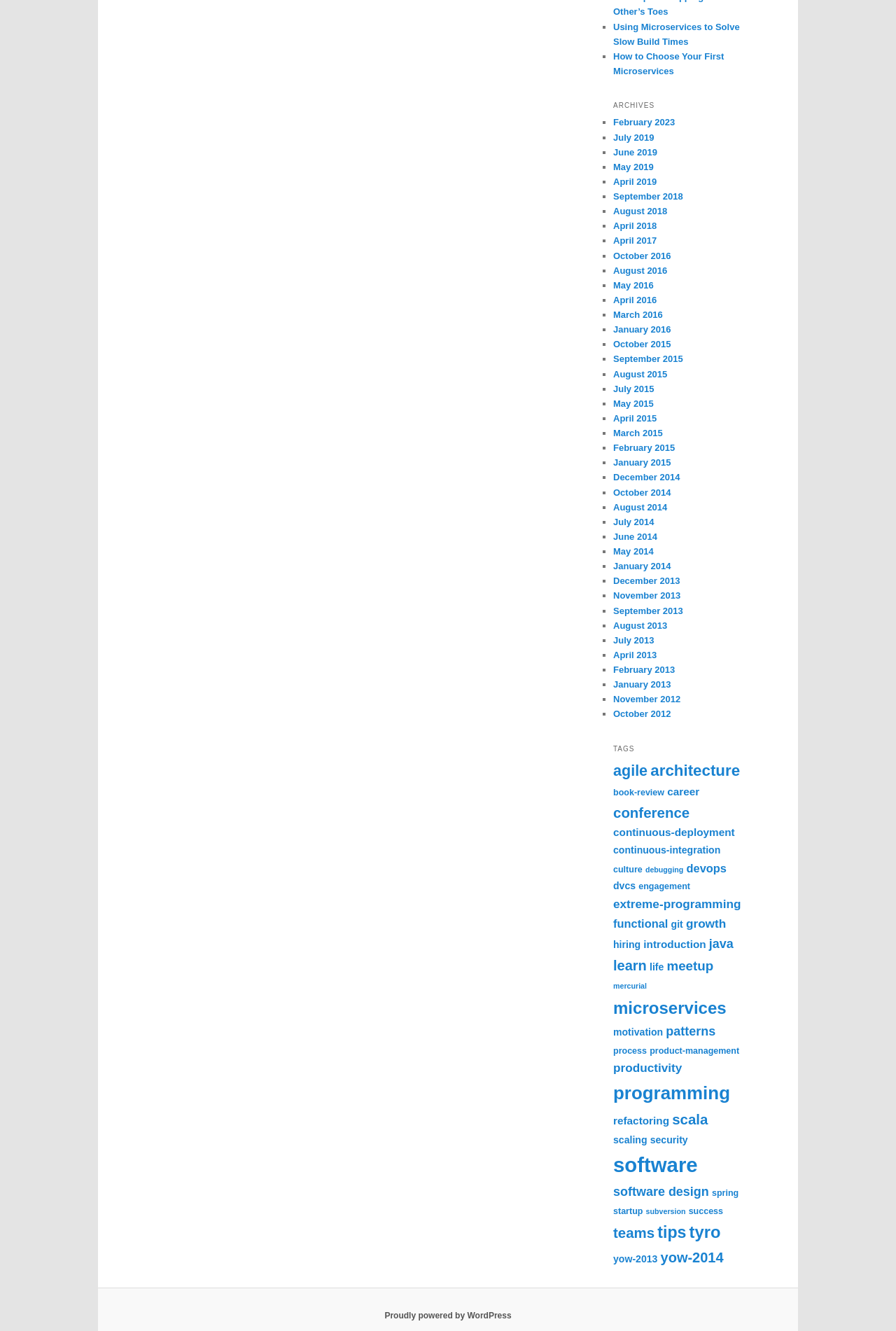Look at the image and give a detailed response to the following question: What is the earliest month and year listed in the archives?

By examining the links under the 'ARCHIVES' category, I found that the earliest month and year listed is January 2013, which suggests that the website has been active since at least 2013.